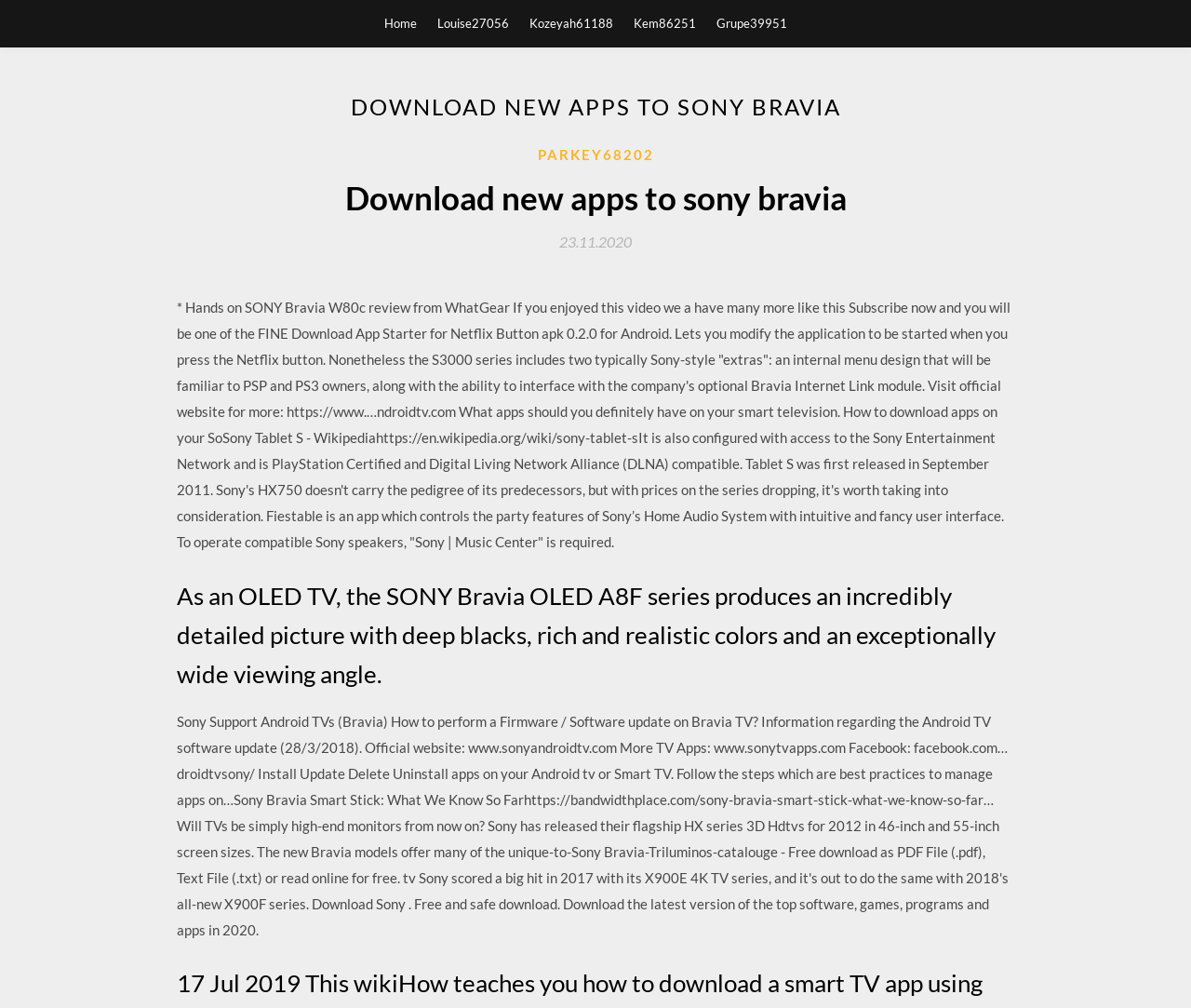Refer to the image and provide a thorough answer to this question:
What type of content is discussed on the website?

The website discusses various topics related to Sony Bravia, including reviews, features, and apps that can be downloaded to the device. The content also mentions specific models, such as the SONY Bravia OLED A8F series.